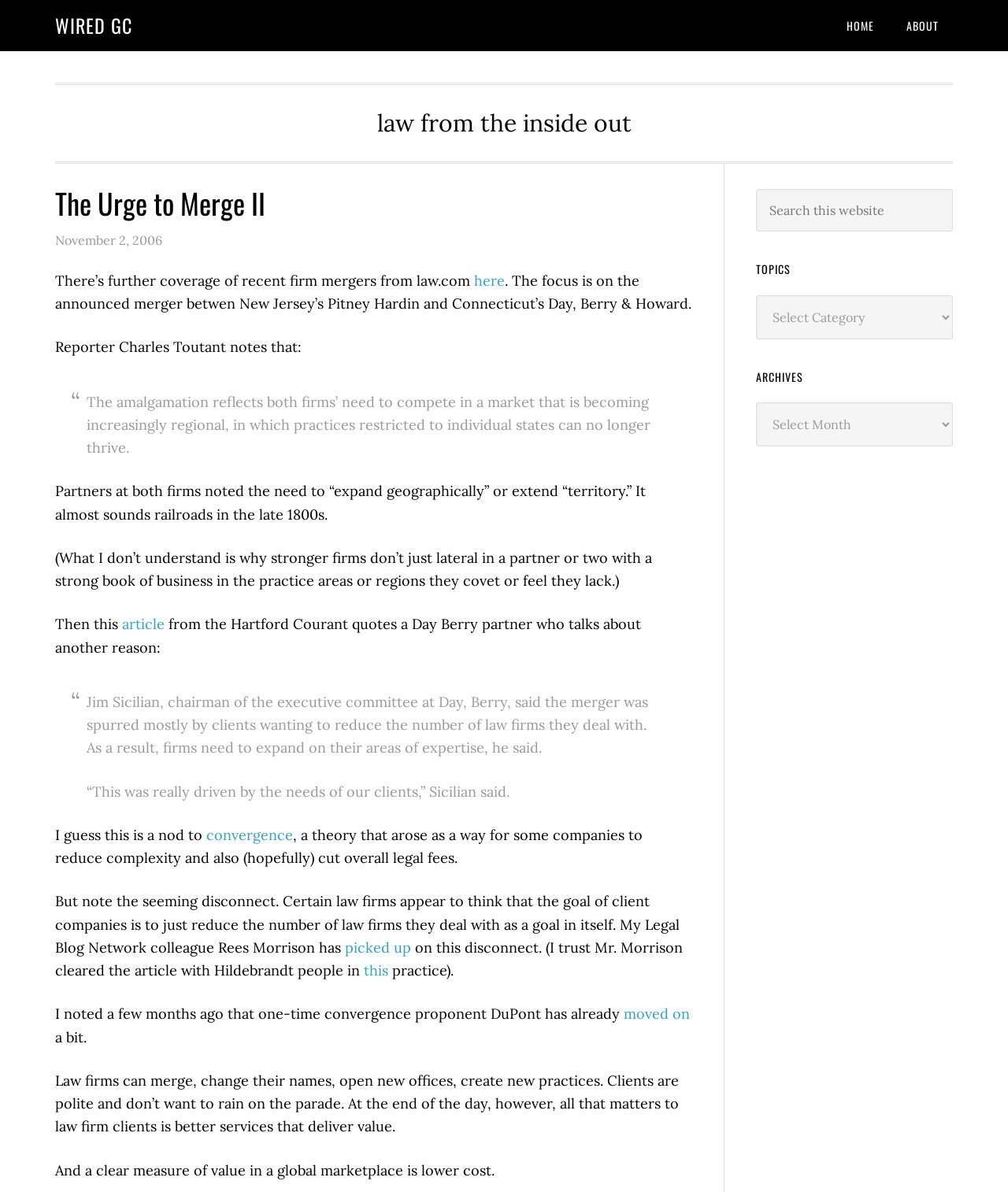What is the name of the law firm mentioned?
Observe the image and answer the question with a one-word or short phrase response.

Pitney Hardin